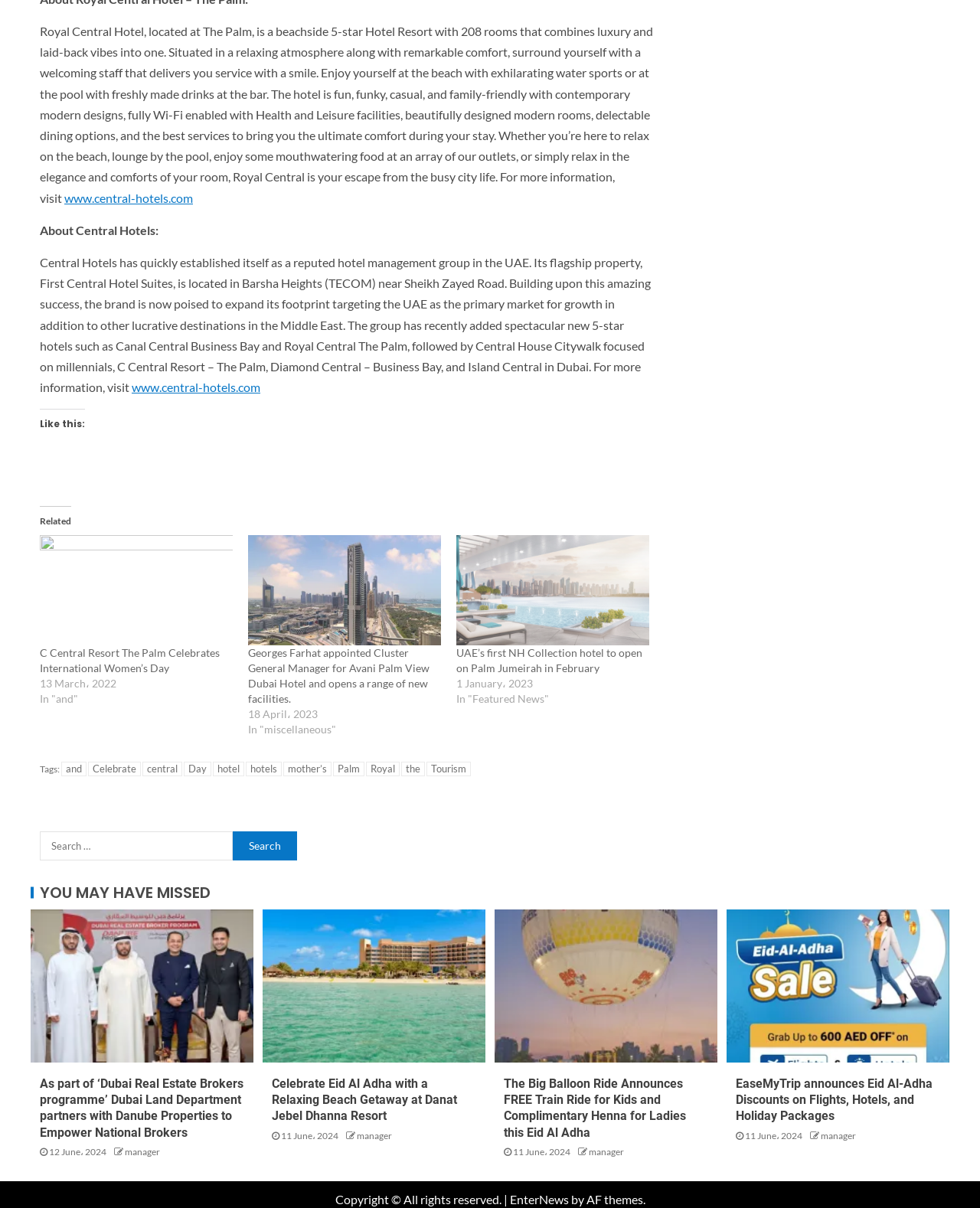Kindly provide the bounding box coordinates of the section you need to click on to fulfill the given instruction: "Search for something".

[0.041, 0.688, 0.238, 0.712]